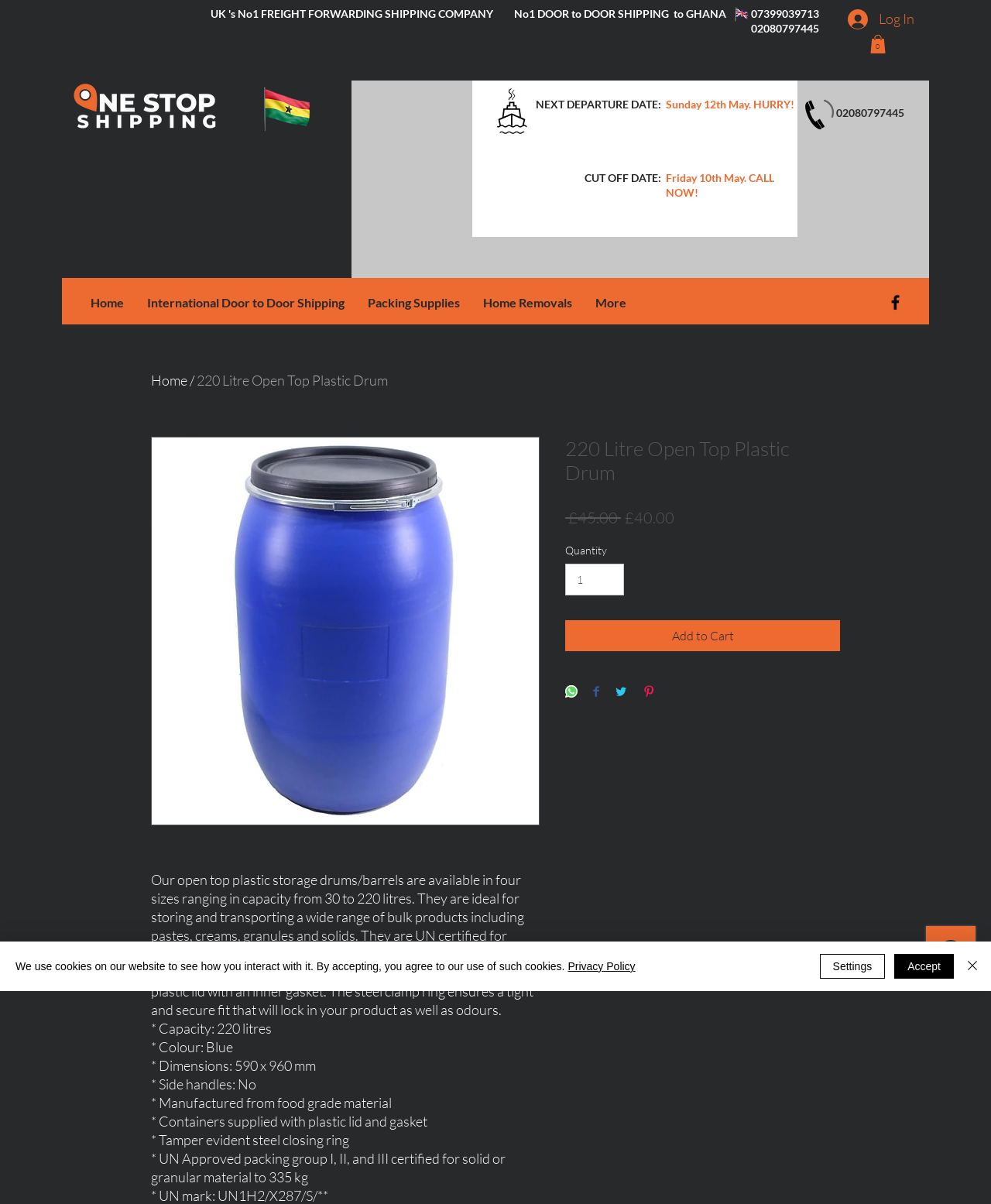Locate the bounding box of the UI element described by: "Home Removals" in the given webpage screenshot.

[0.476, 0.242, 0.589, 0.261]